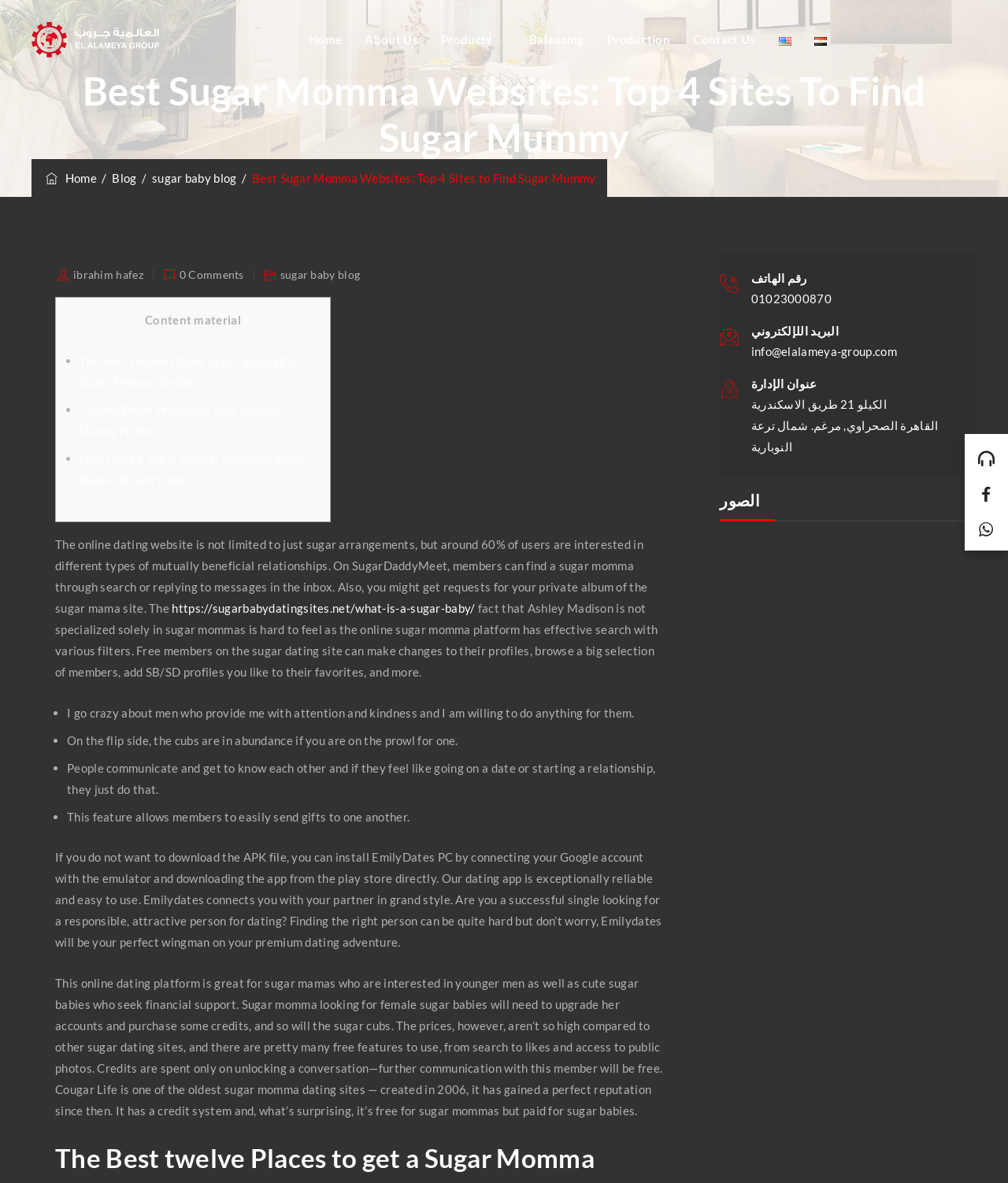Please determine the bounding box coordinates of the element's region to click in order to carry out the following instruction: "Click the 'Contact Us' link". The coordinates should be four float numbers between 0 and 1, i.e., [left, top, right, bottom].

[0.678, 0.0, 0.76, 0.067]